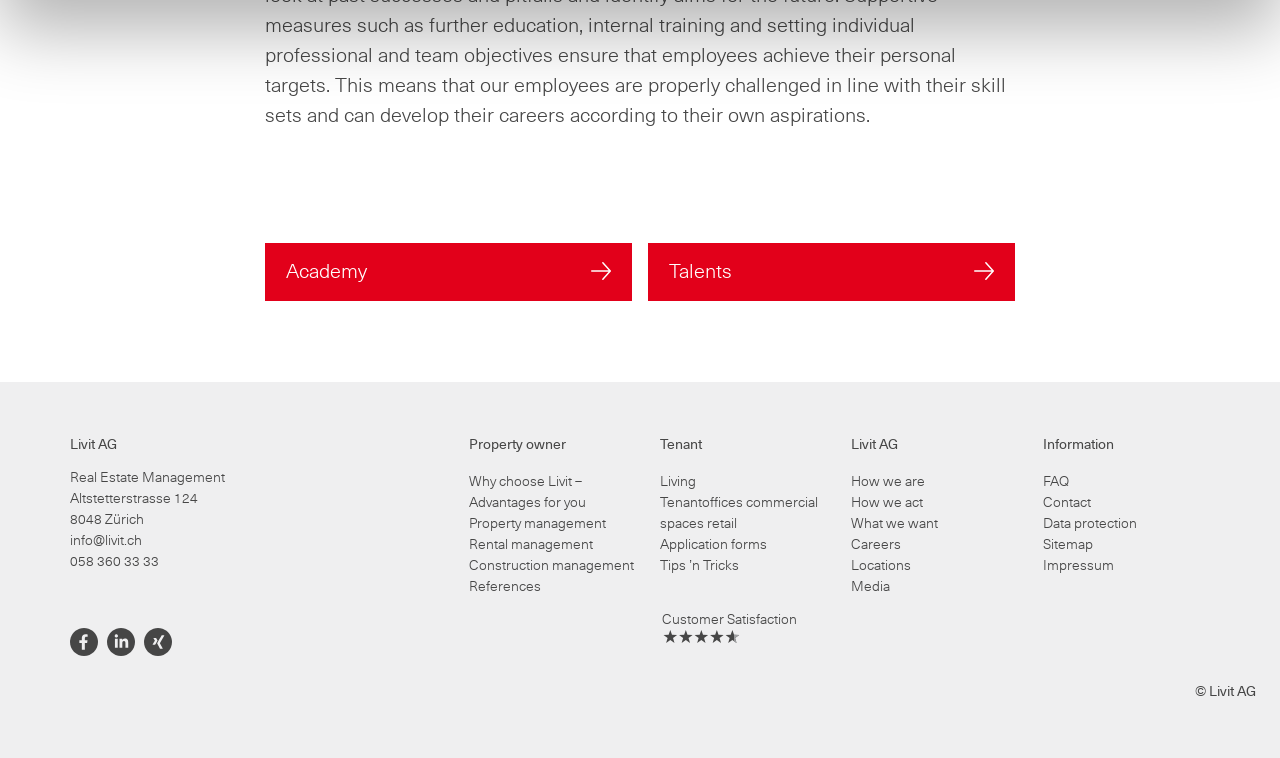Please identify the coordinates of the bounding box that should be clicked to fulfill this instruction: "Contact Livit AG".

[0.055, 0.701, 0.111, 0.724]